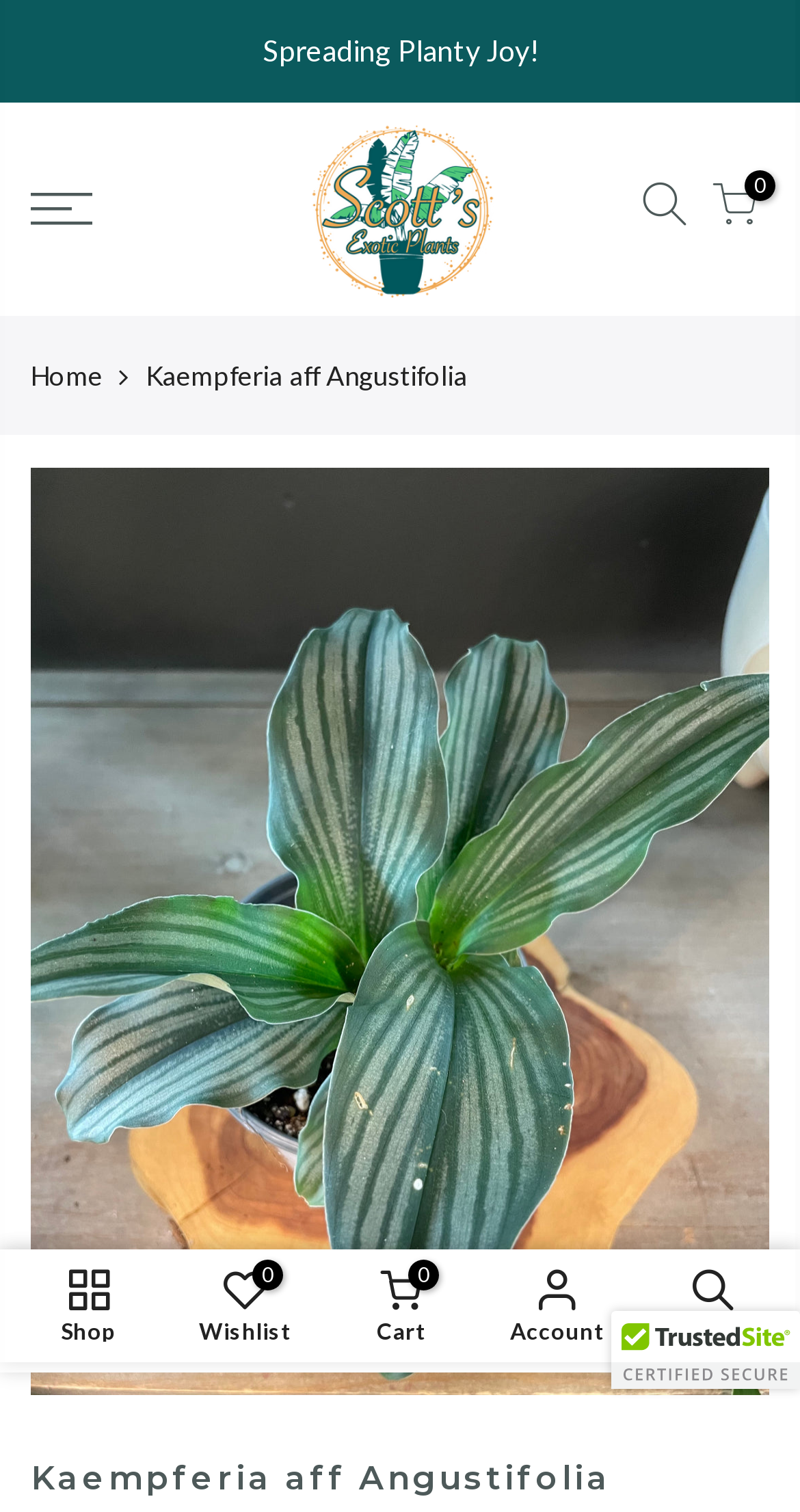Reply to the question with a single word or phrase:
What is the certification logo at the bottom of the webpage?

TrustedSite Certified